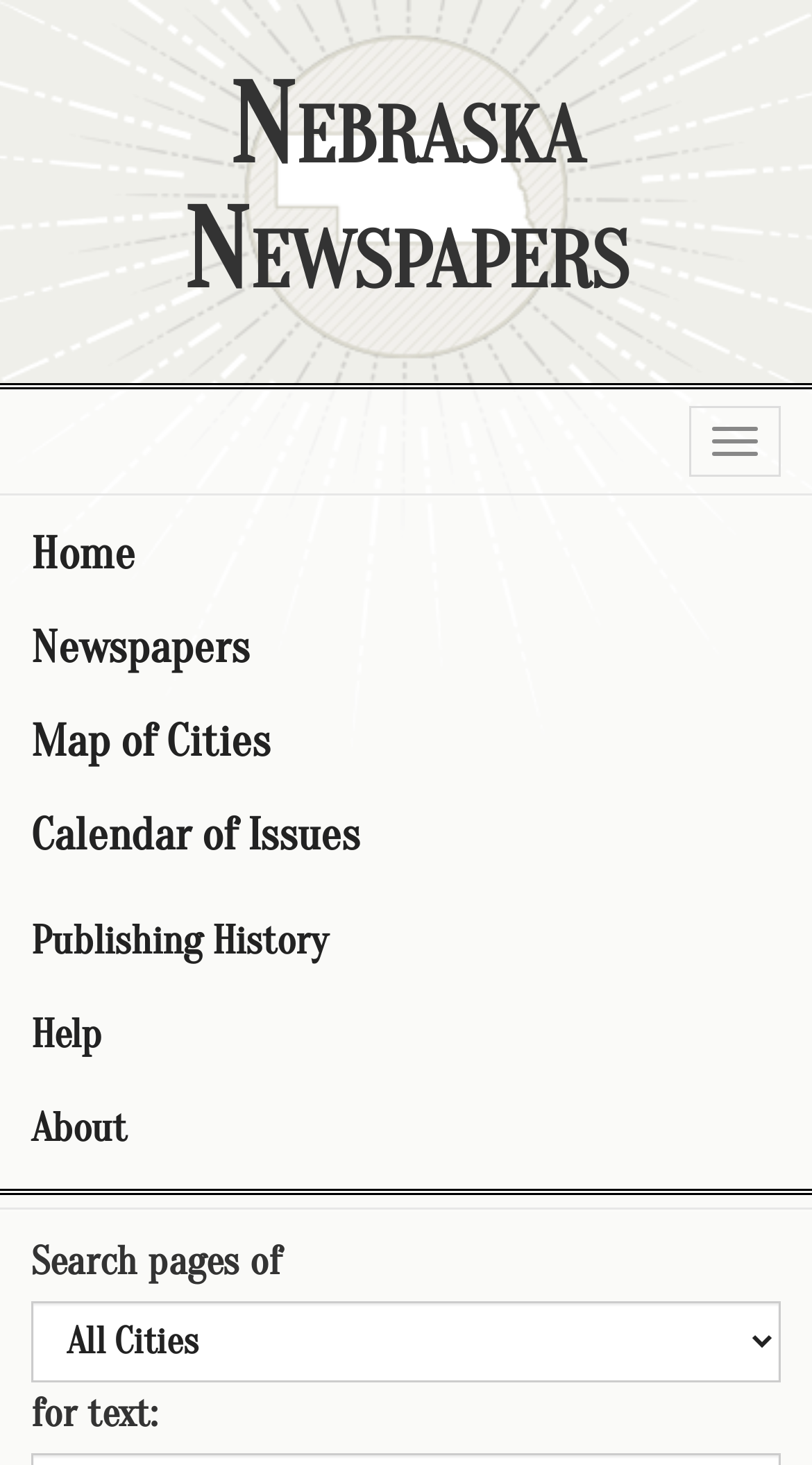Describe all the key features and sections of the webpage thoroughly.

The webpage is dedicated to Nebraska Newspapers, with a prominent heading "Nebraska Newspapers" at the top. Below the heading, there is a button to toggle navigation on the right side. 

On the left side, there is a vertical menu with seven links: "Home", "Newspapers", "Map of Cities", "Calendar of Issues", "Publishing History", "Help", and "About", listed in that order from top to bottom.

In the middle of the page, there is a search function. The search function consists of a static text "Search pages of" followed by a combobox with the same label, allowing users to select options. Below the combobox, there is another static text "for text:".